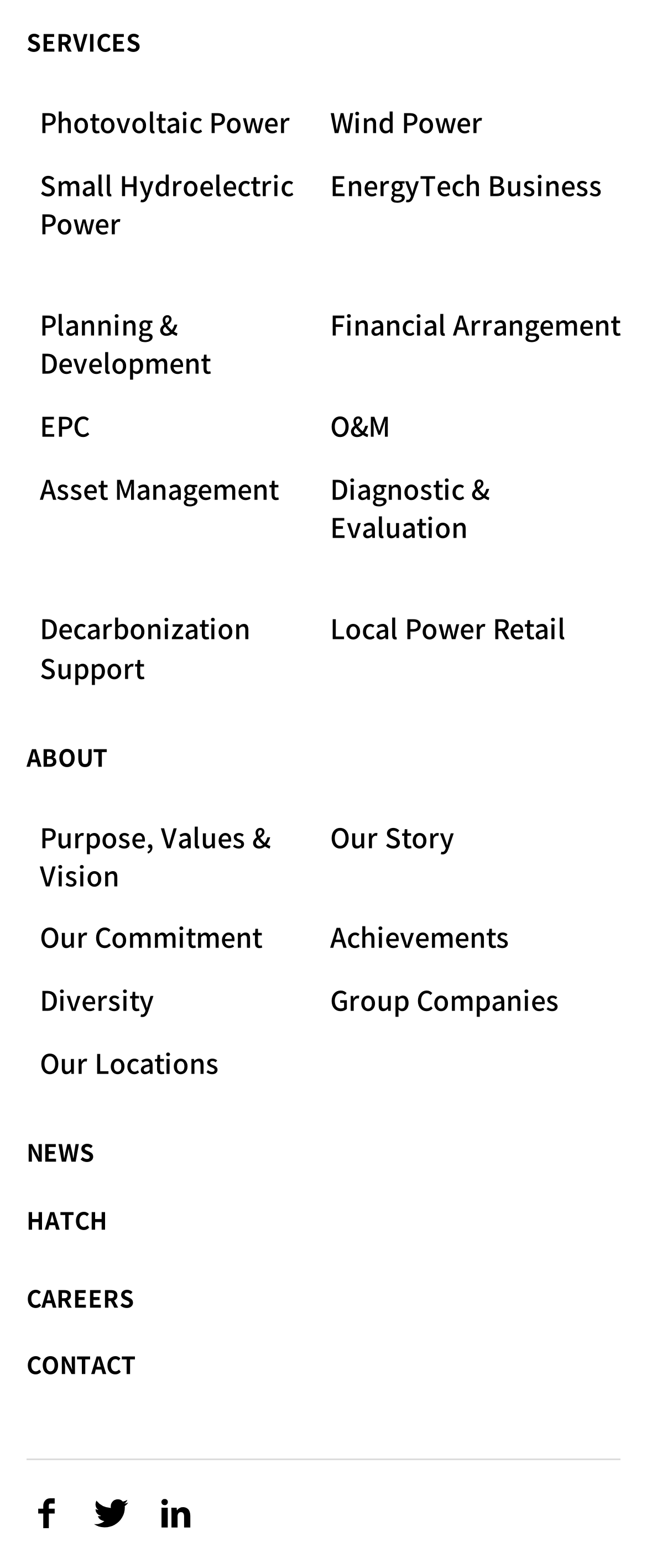Mark the bounding box of the element that matches the following description: "CAREERS".

[0.041, 0.821, 0.208, 0.836]